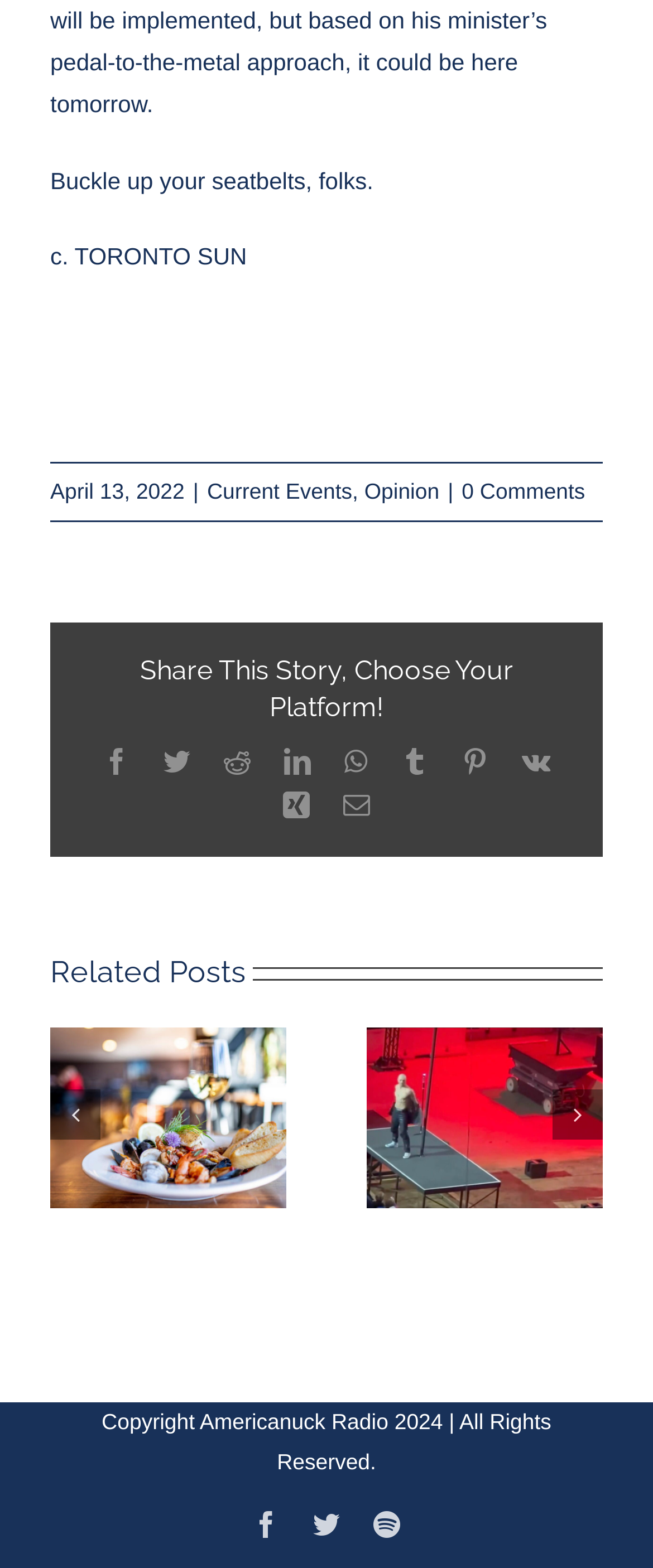Highlight the bounding box of the UI element that corresponds to this description: "c. TORONTO SUN".

[0.077, 0.154, 0.378, 0.172]